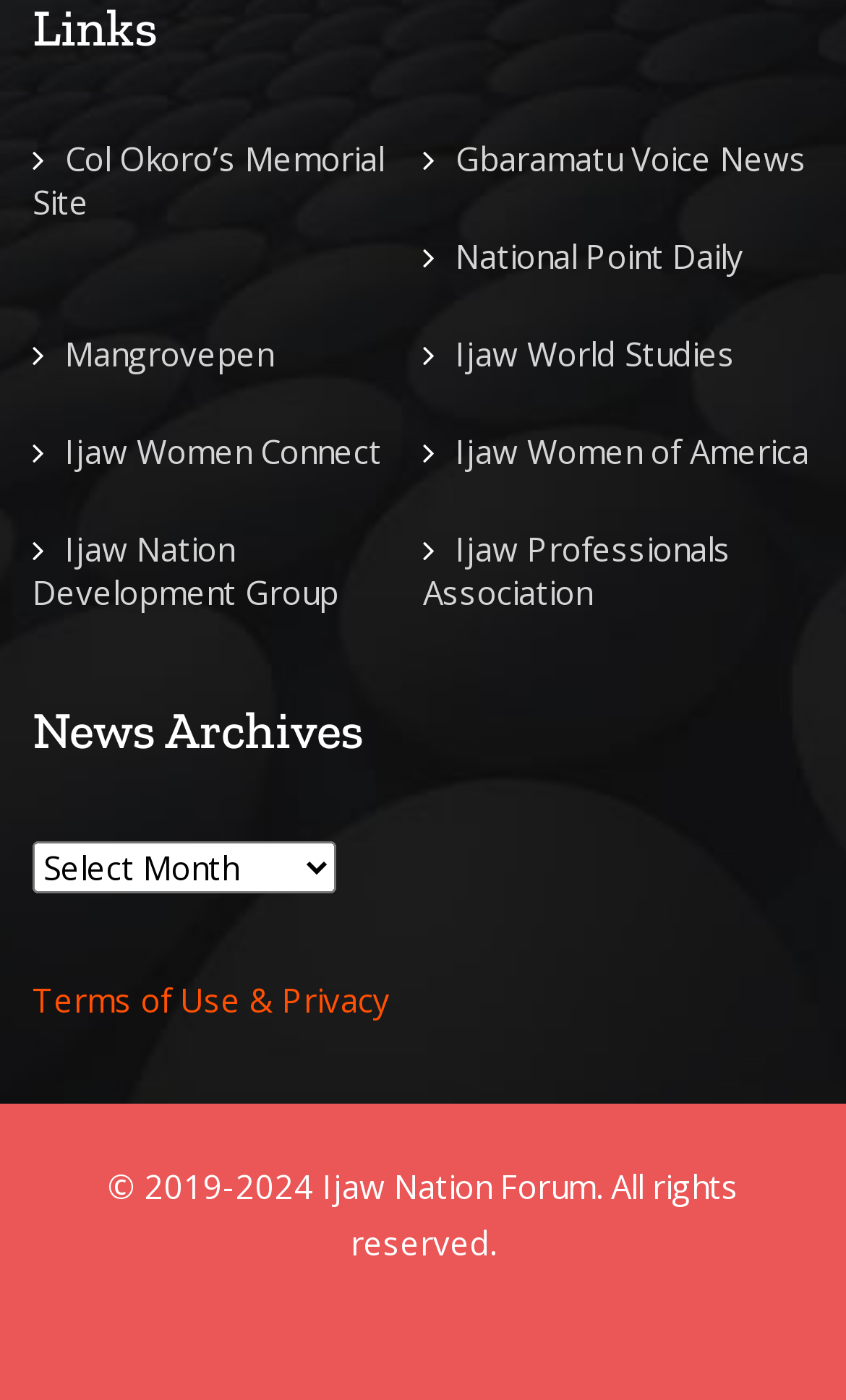Determine the bounding box for the described HTML element: "Mangrovepen". Ensure the coordinates are four float numbers between 0 and 1 in the format [left, top, right, bottom].

[0.077, 0.237, 0.323, 0.268]